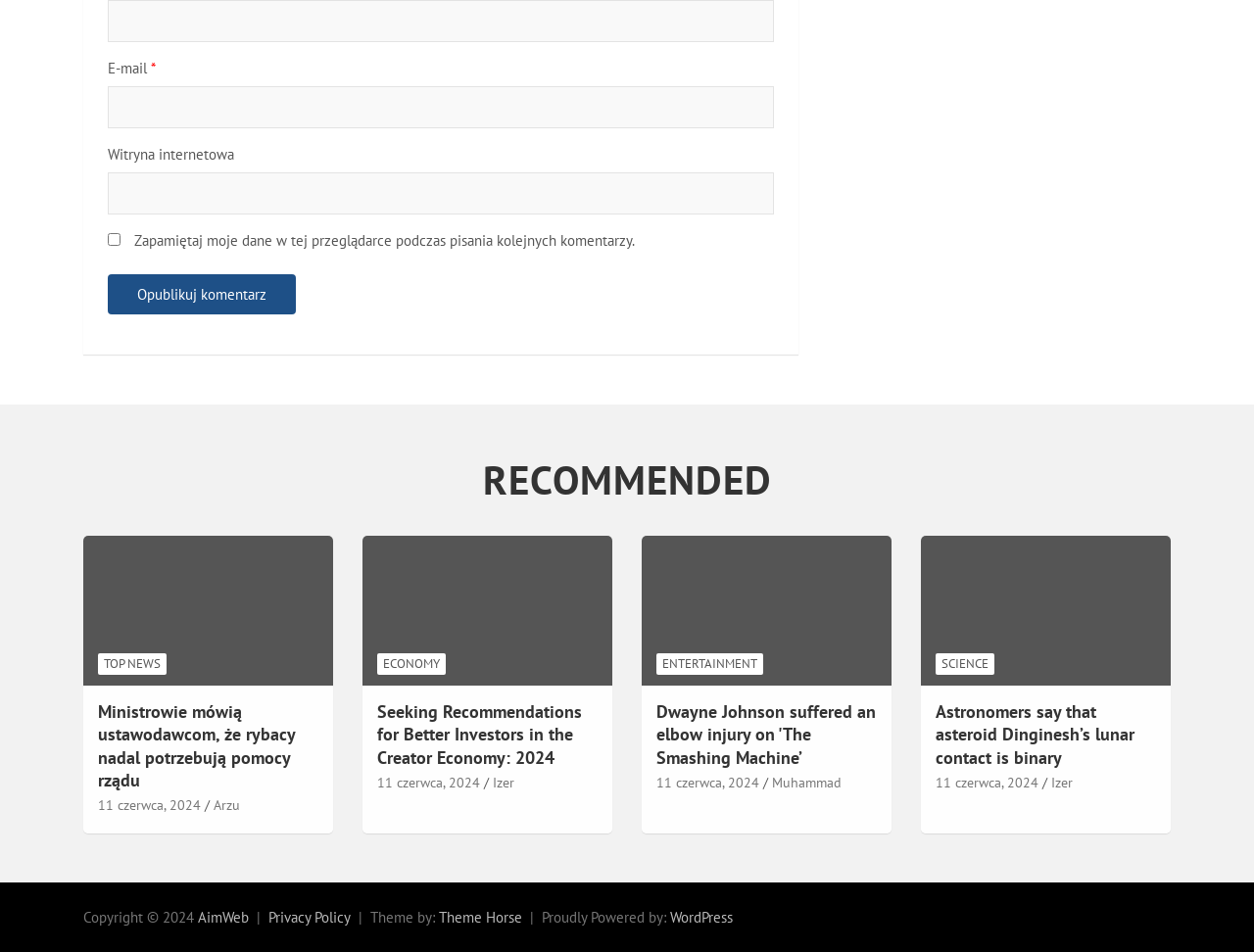Find the bounding box coordinates of the area that needs to be clicked in order to achieve the following instruction: "Enter your name". The coordinates should be specified as four float numbers between 0 and 1, i.e., [left, top, right, bottom].

[0.086, 0.0, 0.617, 0.045]